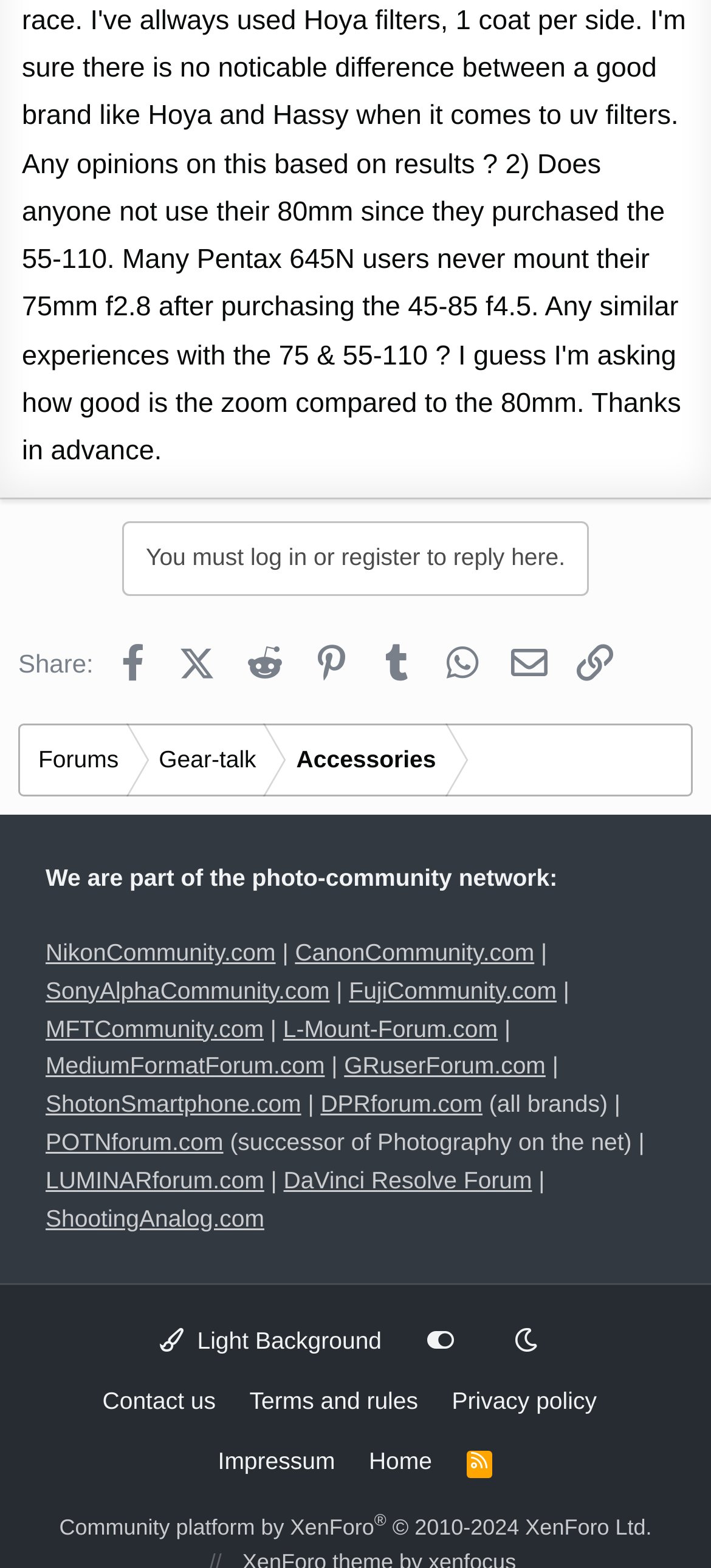Analyze the image and deliver a detailed answer to the question: How many links are available in the footer section of the webpage?

I counted the number of links available in the footer section of the webpage, which are Contact us, Terms and rules, Privacy policy, Impressum, Home, RSS, and the XenForo link.